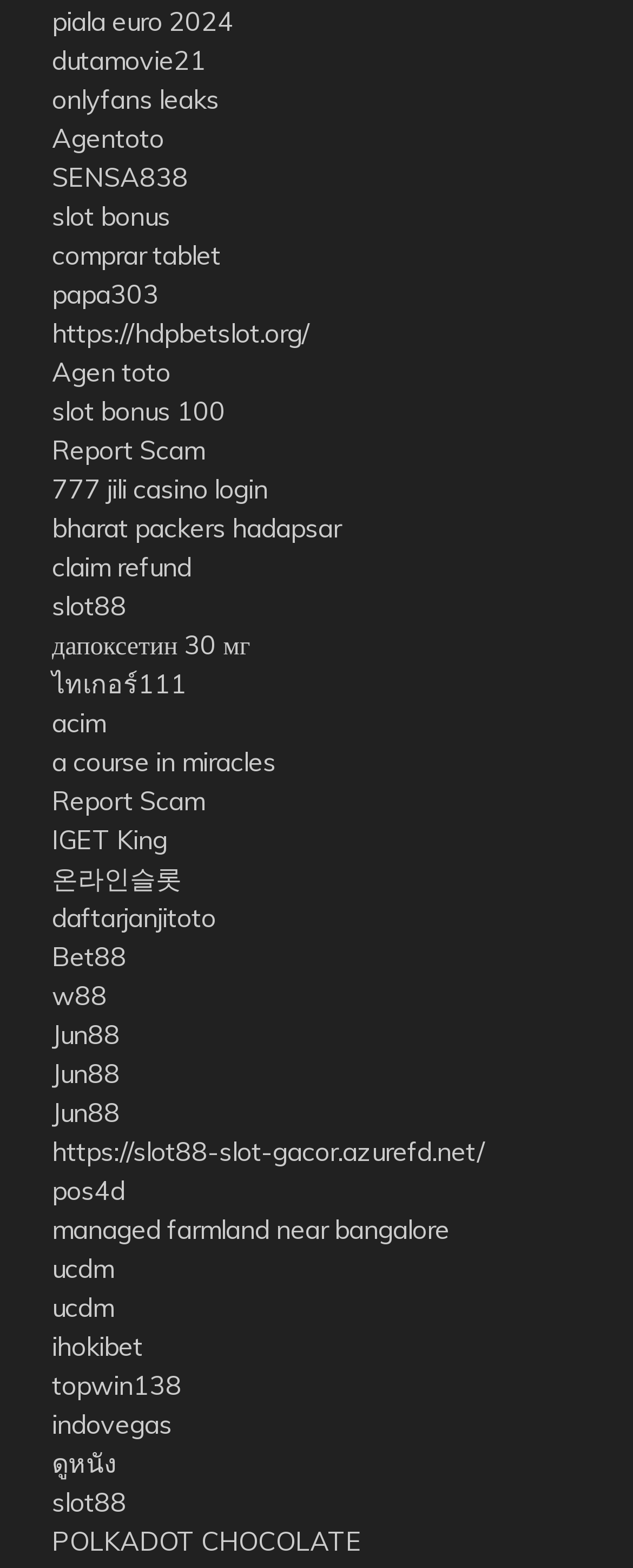Show the bounding box coordinates of the element that should be clicked to complete the task: "Click on the link to access Piala Euro 2024".

[0.082, 0.003, 0.369, 0.024]